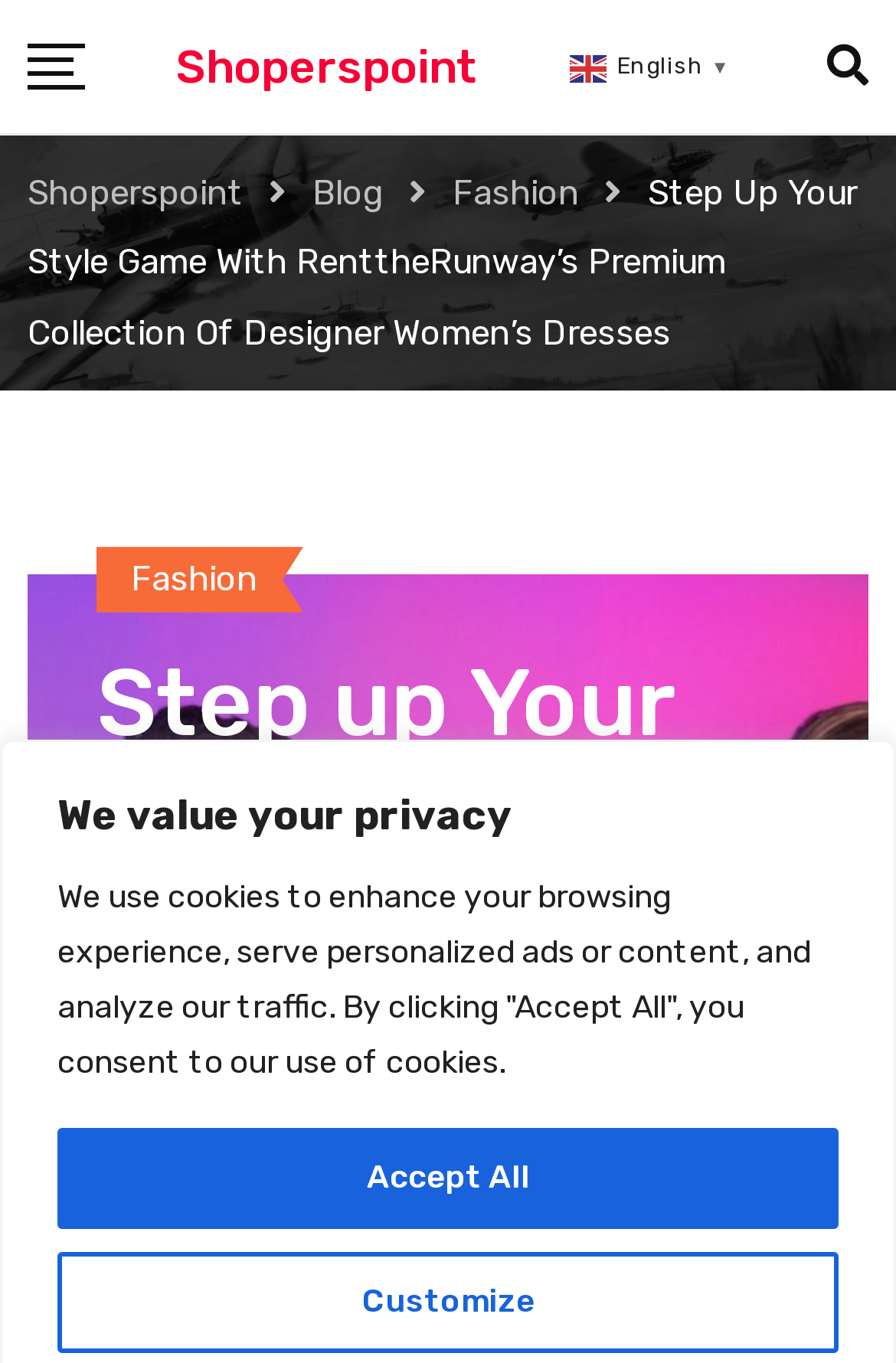Provide a one-word or brief phrase answer to the question:
What is the website about?

Designer women's dresses